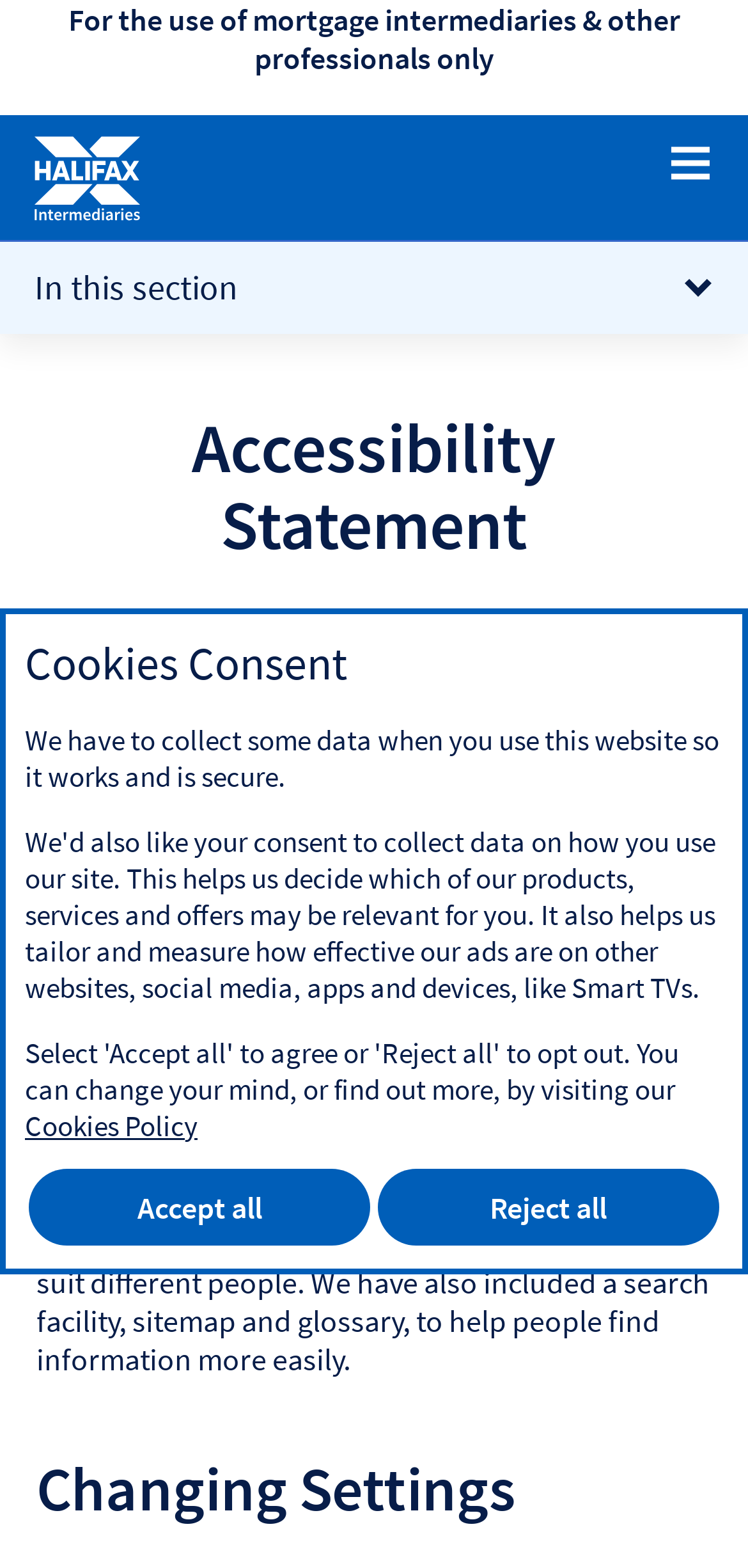For the following element description, predict the bounding box coordinates in the format (top-left x, top-left y, bottom-right x, bottom-right y). All values should be floating point numbers between 0 and 1. Description: In this section

[0.0, 0.154, 1.0, 0.213]